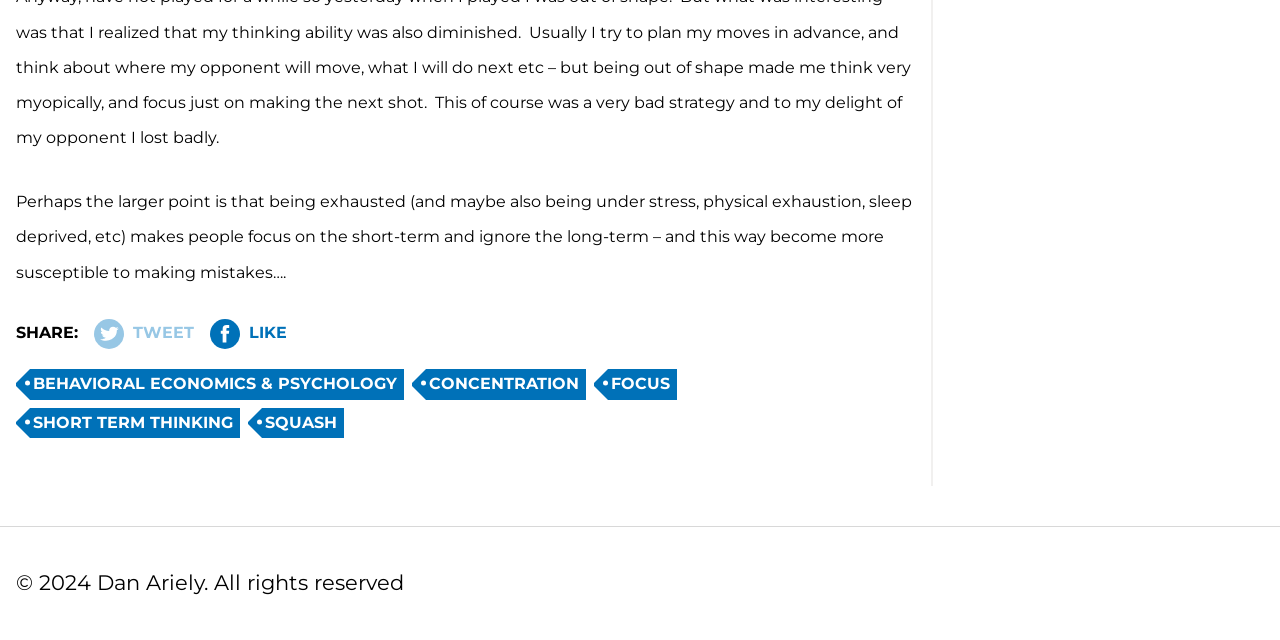Predict the bounding box for the UI component with the following description: "Behavioral Economics & Psychology".

[0.026, 0.584, 0.31, 0.613]